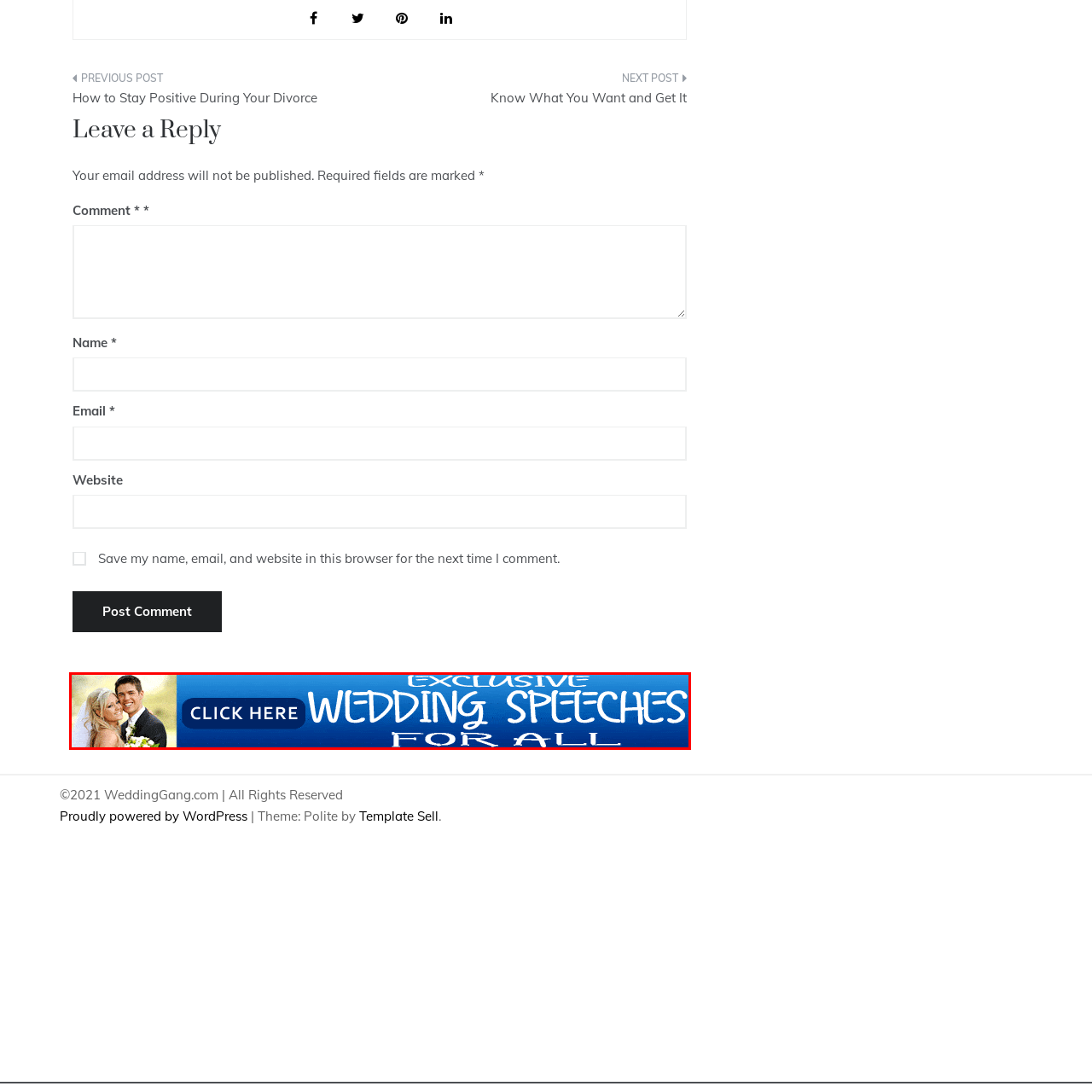Create an extensive description for the image inside the red frame.

This image features a vibrant banner advertisement promoting "Exclusive Wedding Speeches for All." The background consists of a rich blue color, creating a warm and inviting atmosphere. Prominently displayed in white, bold text is the phrase "WEDDING SPEECHES," which is accented by the word "EXCLUSIVE," adding a sense of premium quality to the offering. 

In the center, a clickable prompt invites visitors with the message "CLICK HERE," encouraging engagement and directing them to learn more or access the content. To the left, there is an image of a happy couple, likely representing joy and celebration, which is fitting for a wedding-related theme. This banner effectively combines eye-catching visuals and compelling text to attract those in search of heartfelt speeches for weddings, making it a useful resource for anyone involved in planning such an occasion.